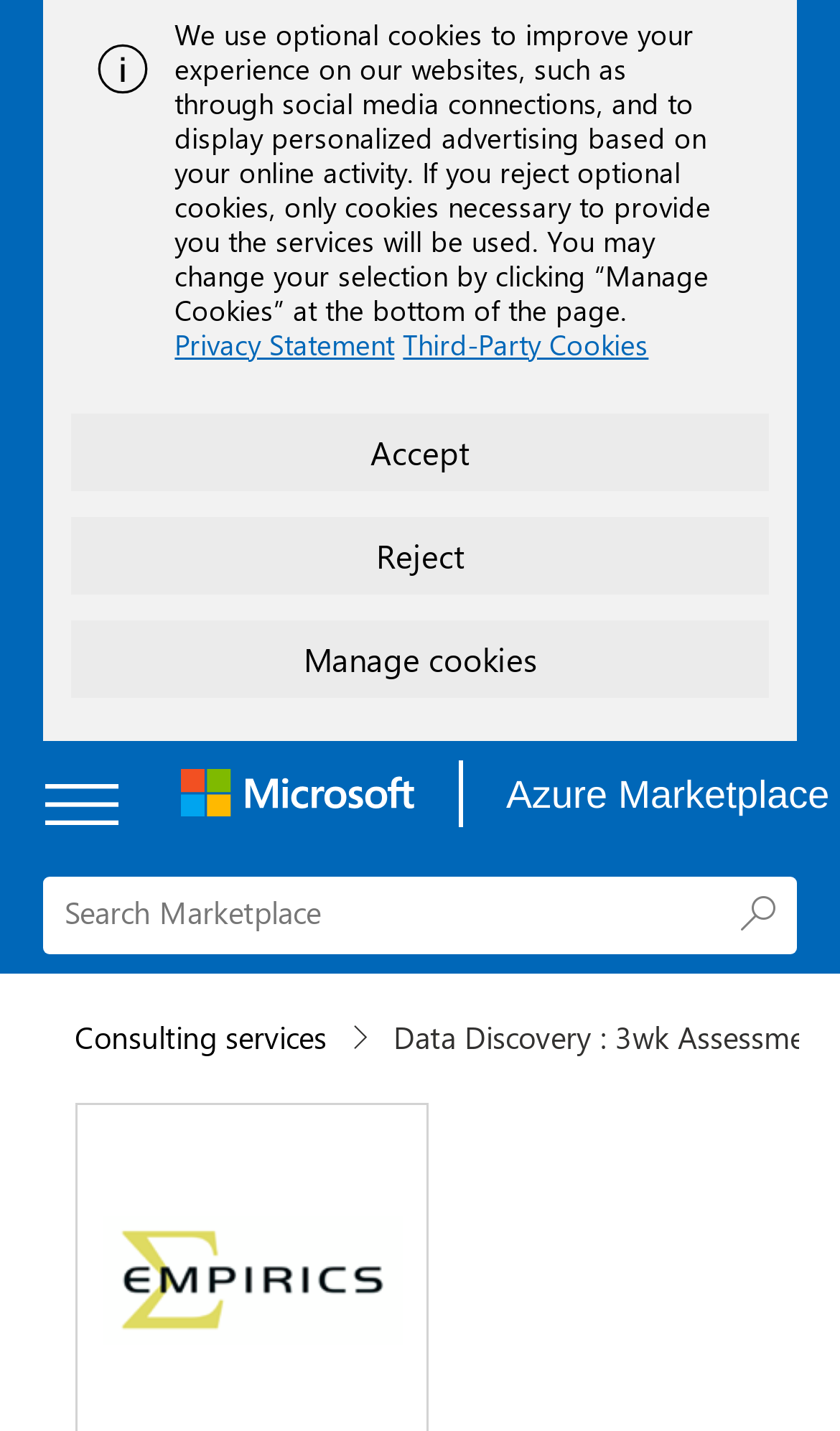Based on the image, please respond to the question with as much detail as possible:
What is the text above the search bar?

The text above the search bar is a notification about the use of cookies on the webpage. It explains that optional cookies are used to improve the user experience and display personalized advertising.